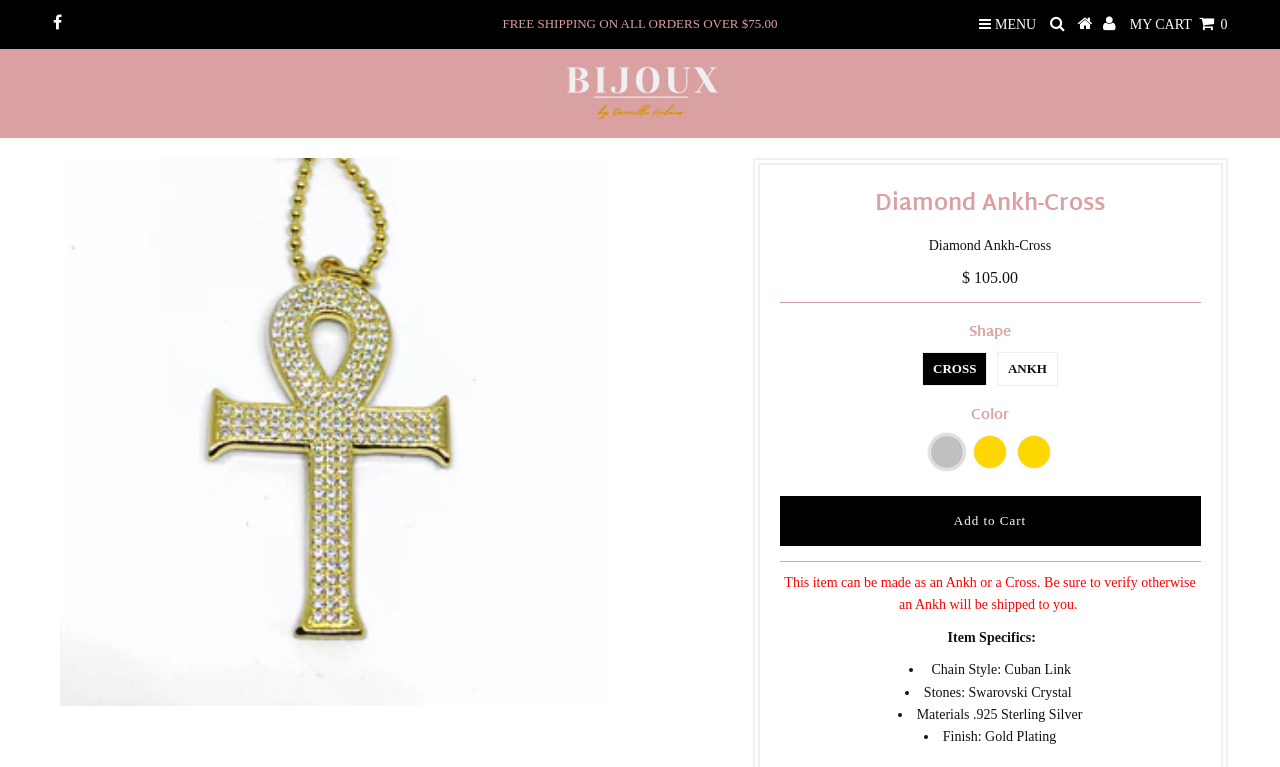Give a succinct answer to this question in a single word or phrase: 
What is the material of the item?

.925 Sterling Silver